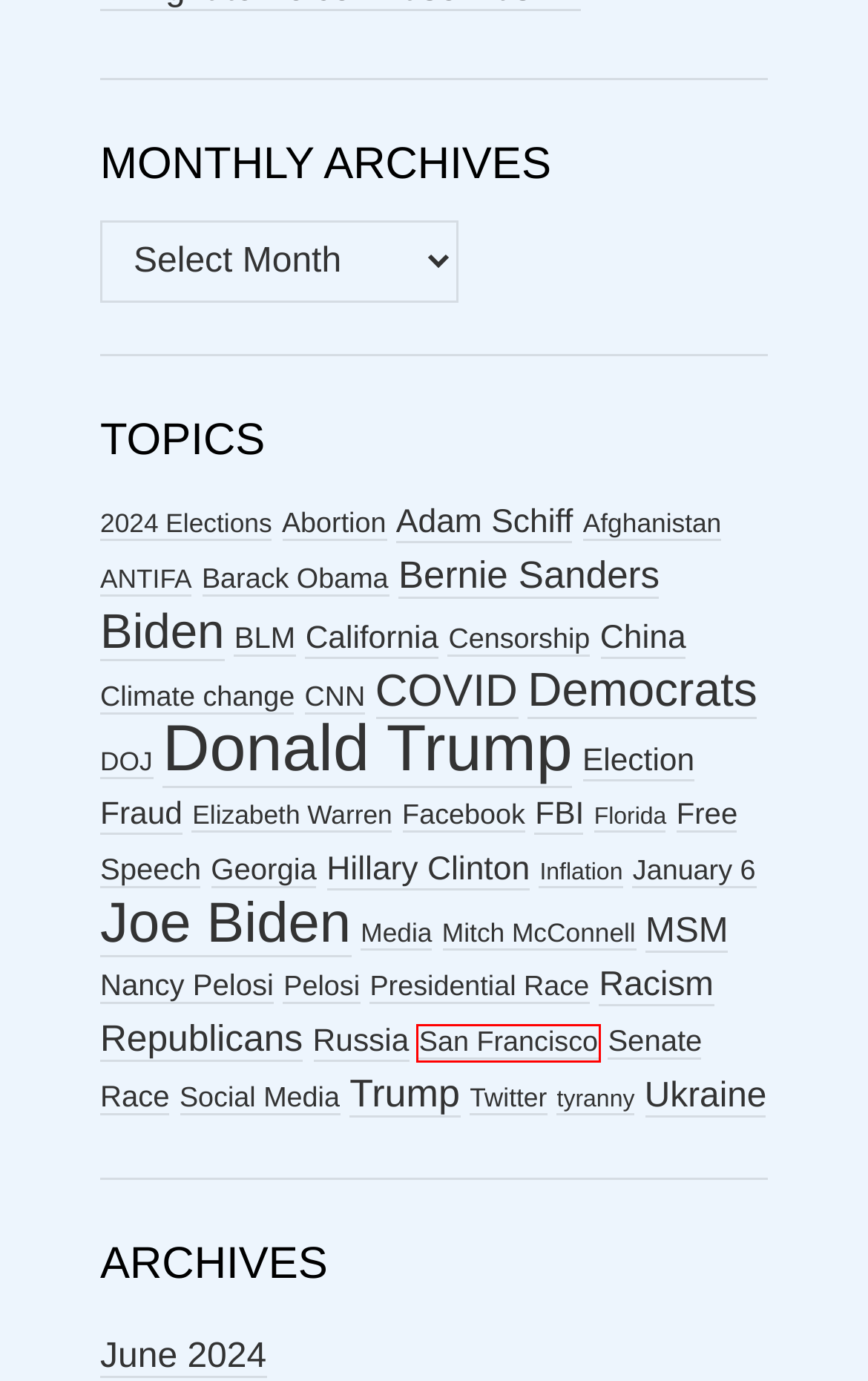Given a screenshot of a webpage with a red bounding box around an element, choose the most appropriate webpage description for the new page displayed after clicking the element within the bounding box. Here are the candidates:
A. Afghanistan Archives – Flyover Patriots
B. Florida Archives – Flyover Patriots
C. San Francisco Archives – Flyover Patriots
D. Media Archives – Flyover Patriots
E. Russia Archives – Flyover Patriots
F. 2024 Elections Archives – Flyover Patriots
G. Bernie Sanders Archives – Flyover Patriots
H. June 2024 – Flyover Patriots

C